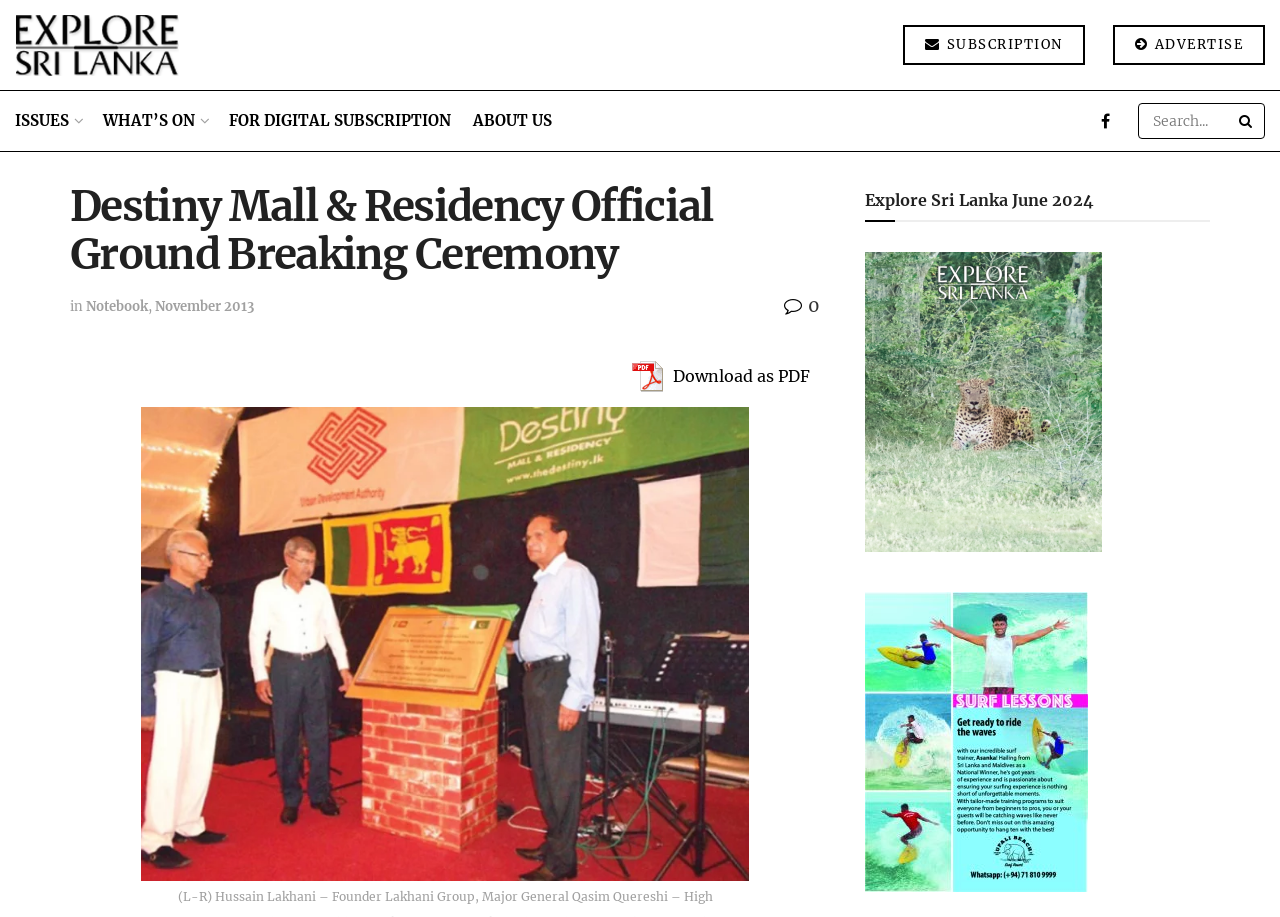Provide a thorough description of this webpage.

The webpage is about the official ground breaking ceremony for the Destiny Mall & Residency, which was held with the participation of Chief Guest Nimal Perera. 

At the top left, there are several links, including "Retail", "ISSUES", "WHAT'S ON", "FOR DIGITAL SUBSCRIPTION", "ABOUT US", and an icon. On the top right, there are links for "SUBSCRIPTION" and "ADVERTISE", as well as a search bar with a search button. 

Below the top section, there is a main heading that reads "Destiny Mall & Residency Official Ground Breaking Ceremony". 

Underneath the main heading, there is a section with links to "Notebook" and "November 2013", separated by a comma. To the right of this section, there is a link with an icon and a number, and a "Download as PDF" link with a corresponding icon. 

Further down, there is another heading that reads "Explore Sri Lanka June 2024". Below this heading, there are two links with corresponding images, one above the other.